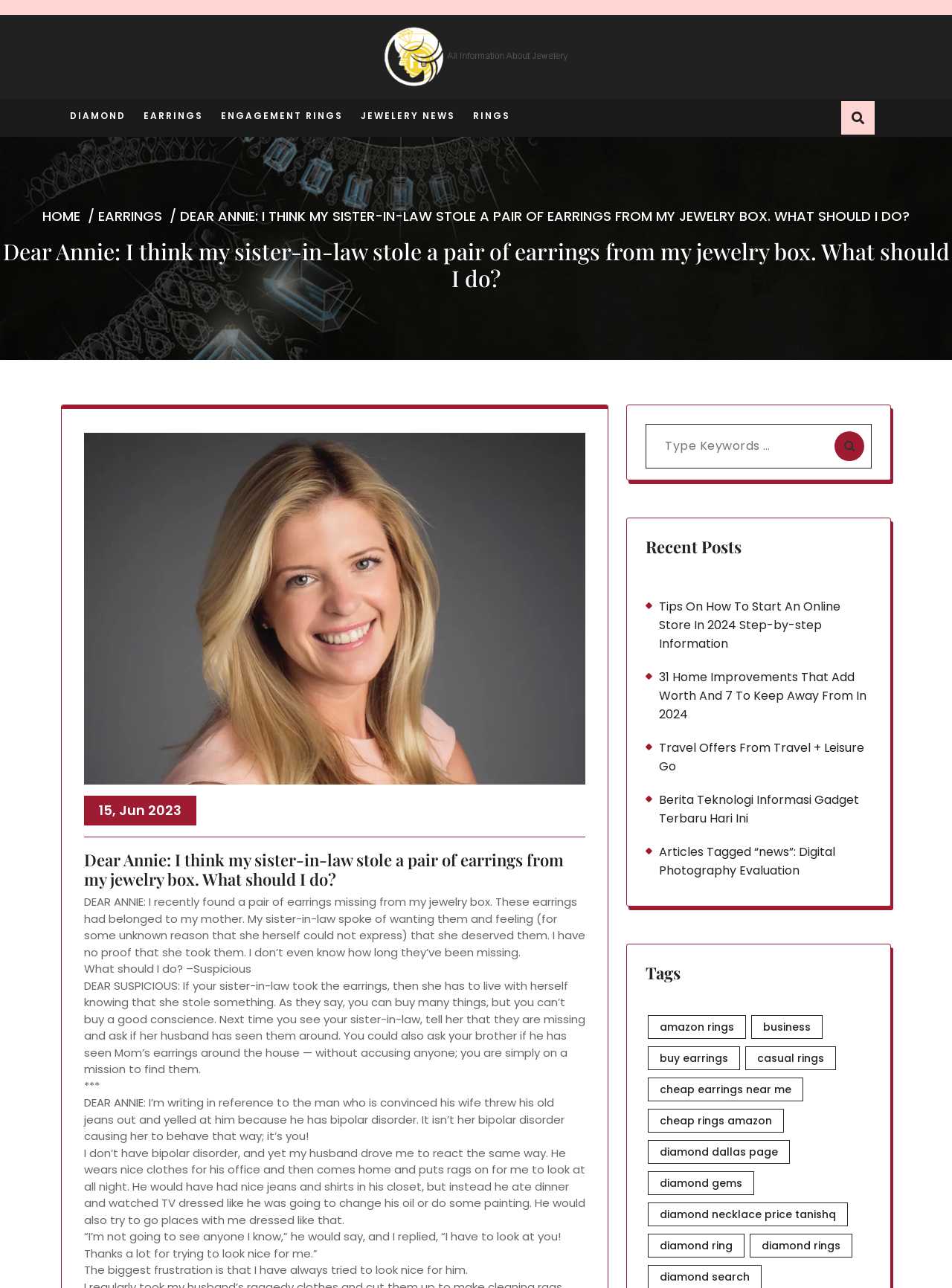Identify the bounding box coordinates of the clickable region to carry out the given instruction: "Click on the 'EARRINGS' link".

[0.151, 0.077, 0.213, 0.102]